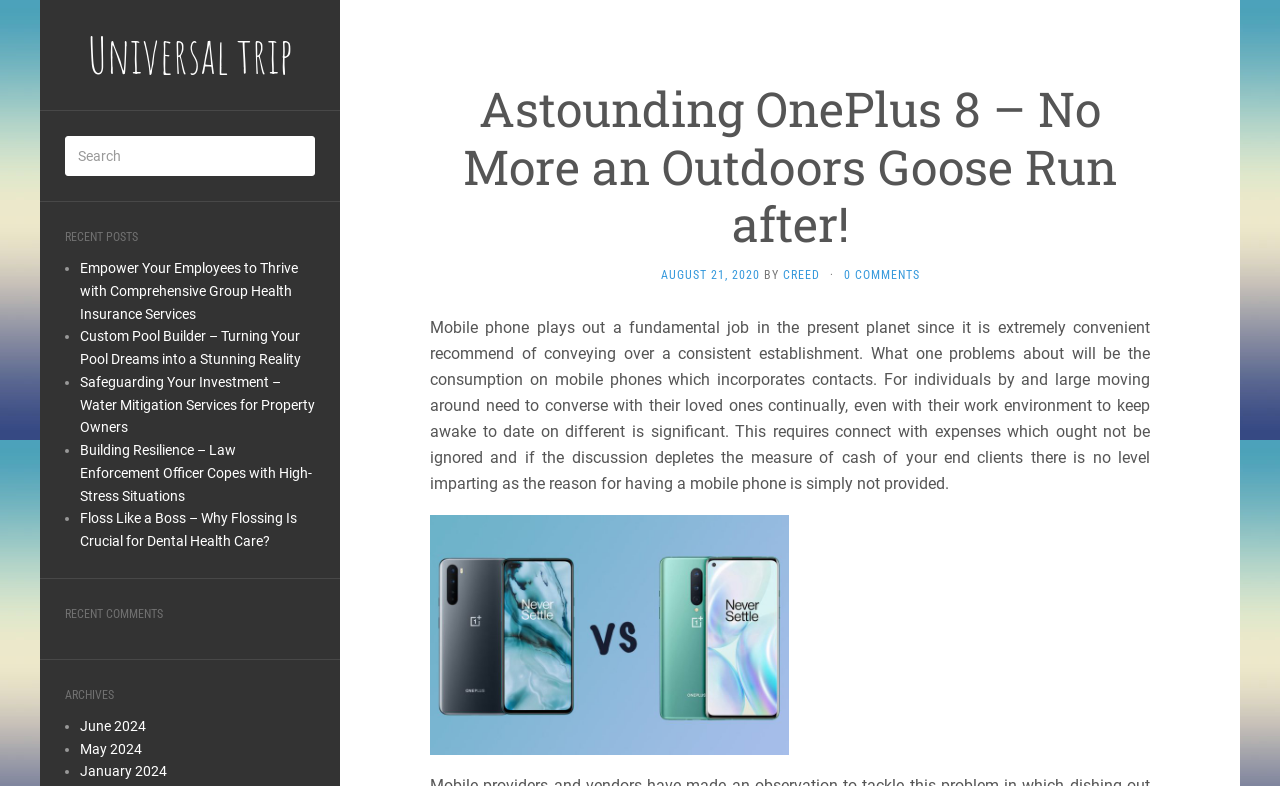Pinpoint the bounding box coordinates of the element that must be clicked to accomplish the following instruction: "Select June 2024". The coordinates should be in the format of four float numbers between 0 and 1, i.e., [left, top, right, bottom].

[0.062, 0.913, 0.114, 0.934]